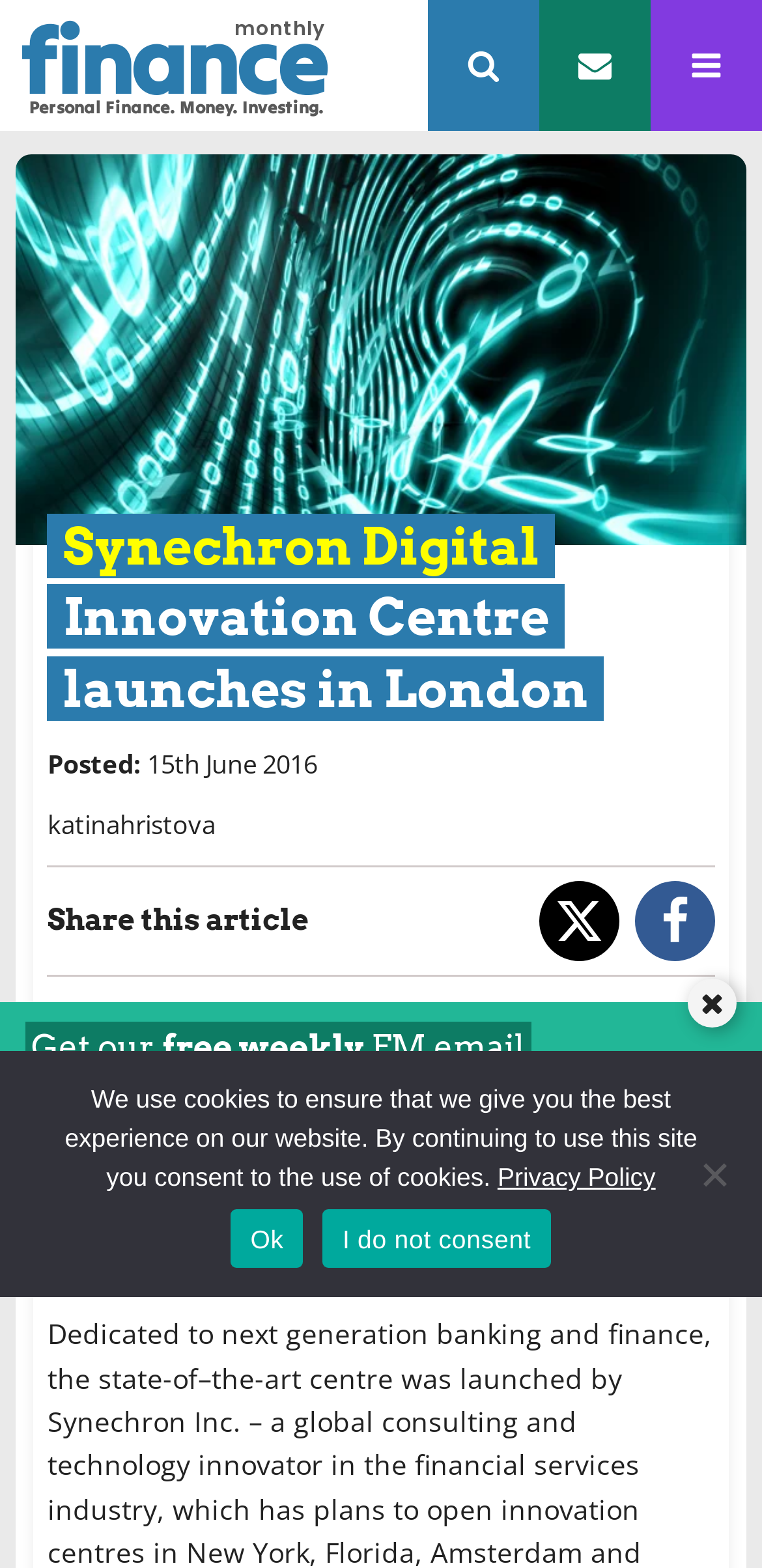Detail the various sections and features present on the webpage.

This webpage appears to be an article page from Finance Monthly, a personal finance and investing website. At the top, there is a navigation bar with three icons: a set of bars, an envelope, and a search icon. Next to the navigation bar, there is a link to the website's homepage, labeled "Finance Monthly | Personal Finance. Money. Investing."

Below the navigation bar, there is a heading that reads "Synechron Digital Innovation Centre launches in London." This heading is followed by a subheading that provides more information about the article, including the date it was posted, the author's name, and options to share the article on Twitter and Facebook.

The main content of the article is a block of text that describes the launch of an innovation centre in central London, which aims to help companies experience how technology is transforming the financial world and solve critical business issues.

To the right of the main content, there is a section that allows users to subscribe to the website's free weekly email newsletter. This section includes a heading, a text box to enter an email address, a subscribe button, and a checkbox to consent to receiving emails from Finance Monthly and its partners.

At the bottom of the page, there is a cookie notice dialog that informs users about the website's use of cookies and provides links to the privacy policy and options to consent or decline.

Overall, the webpage has a clean and organized layout, with clear headings and concise text. There are several icons and graphics throughout the page, including social media icons and a search icon.